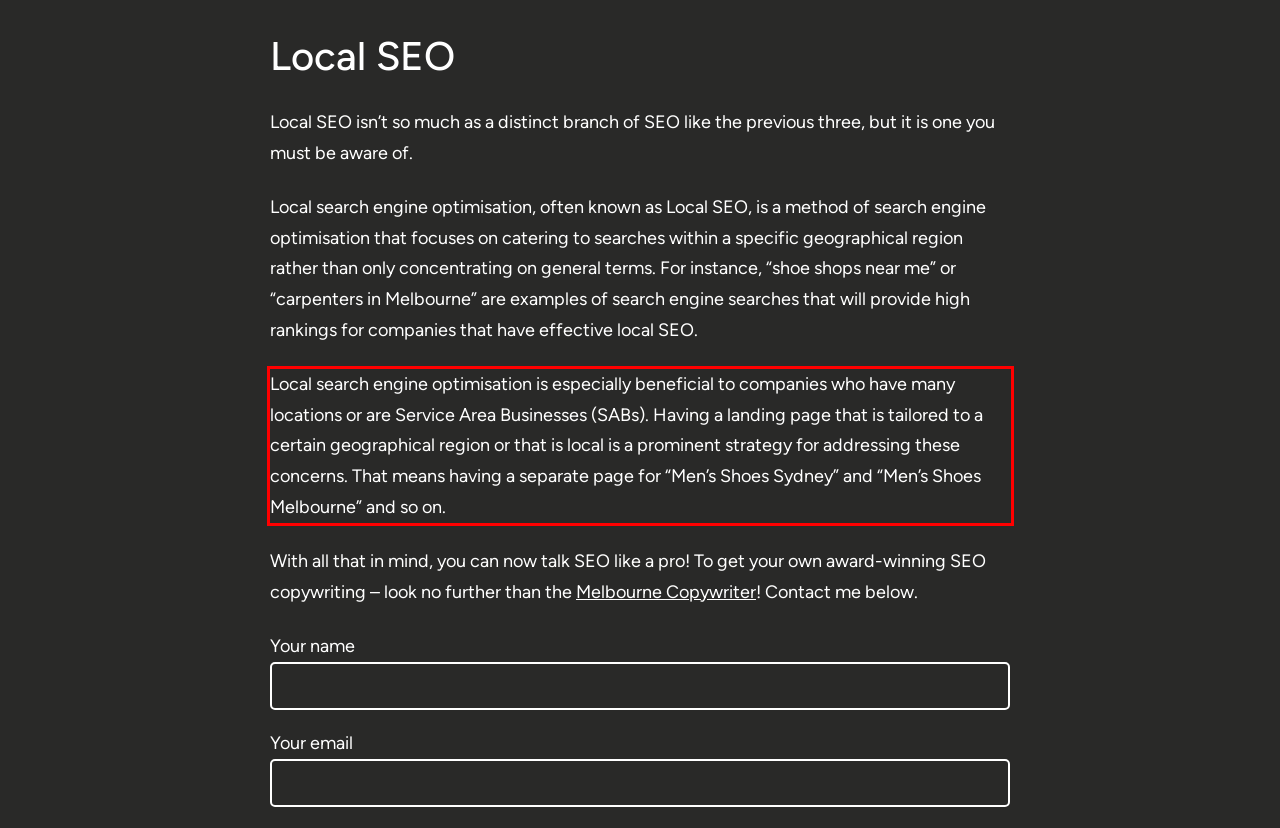Extract and provide the text found inside the red rectangle in the screenshot of the webpage.

Local search engine optimisation is especially beneficial to companies who have many locations or are Service Area Businesses (SABs). Having a landing page that is tailored to a certain geographical region or that is local is a prominent strategy for addressing these concerns. That means having a separate page for “Men’s Shoes Sydney” and “Men’s Shoes Melbourne” and so on.